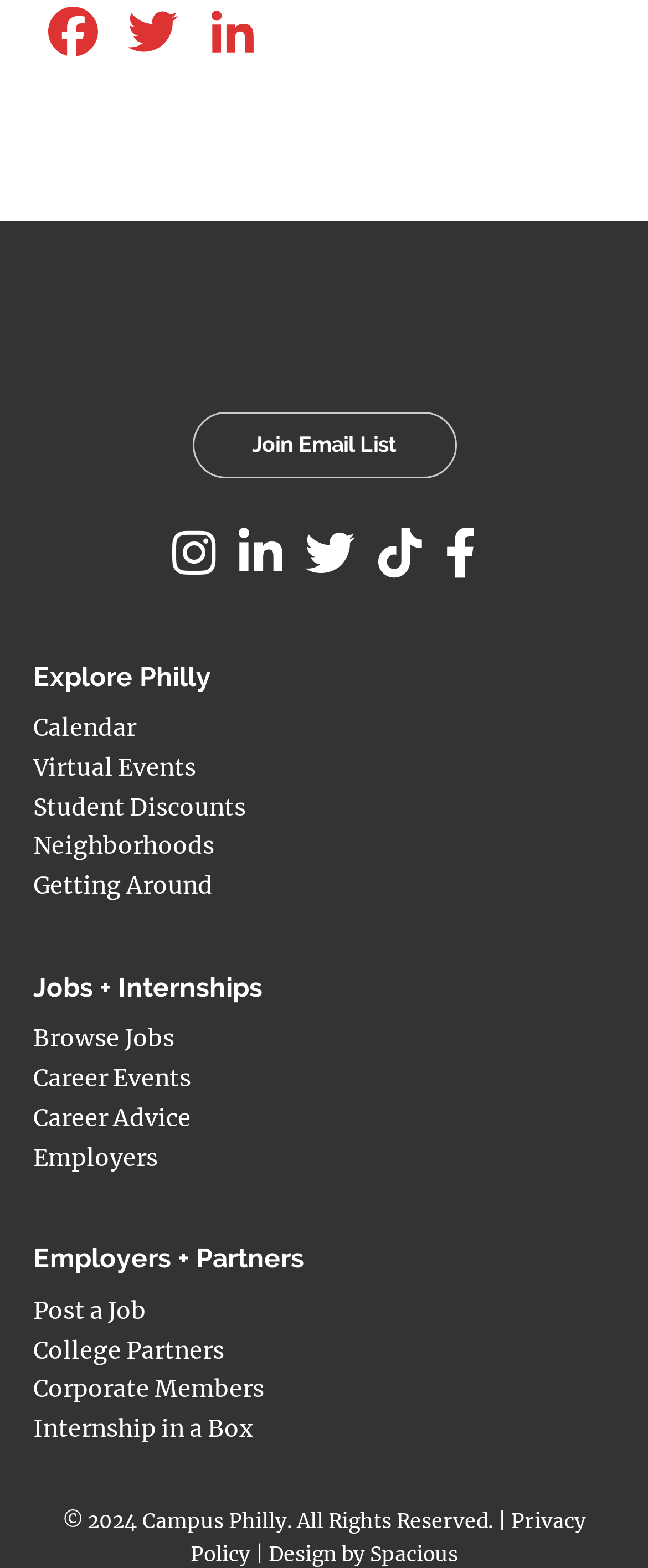Locate the bounding box of the UI element described in the following text: "Internship in a Box".

[0.051, 0.902, 0.39, 0.921]